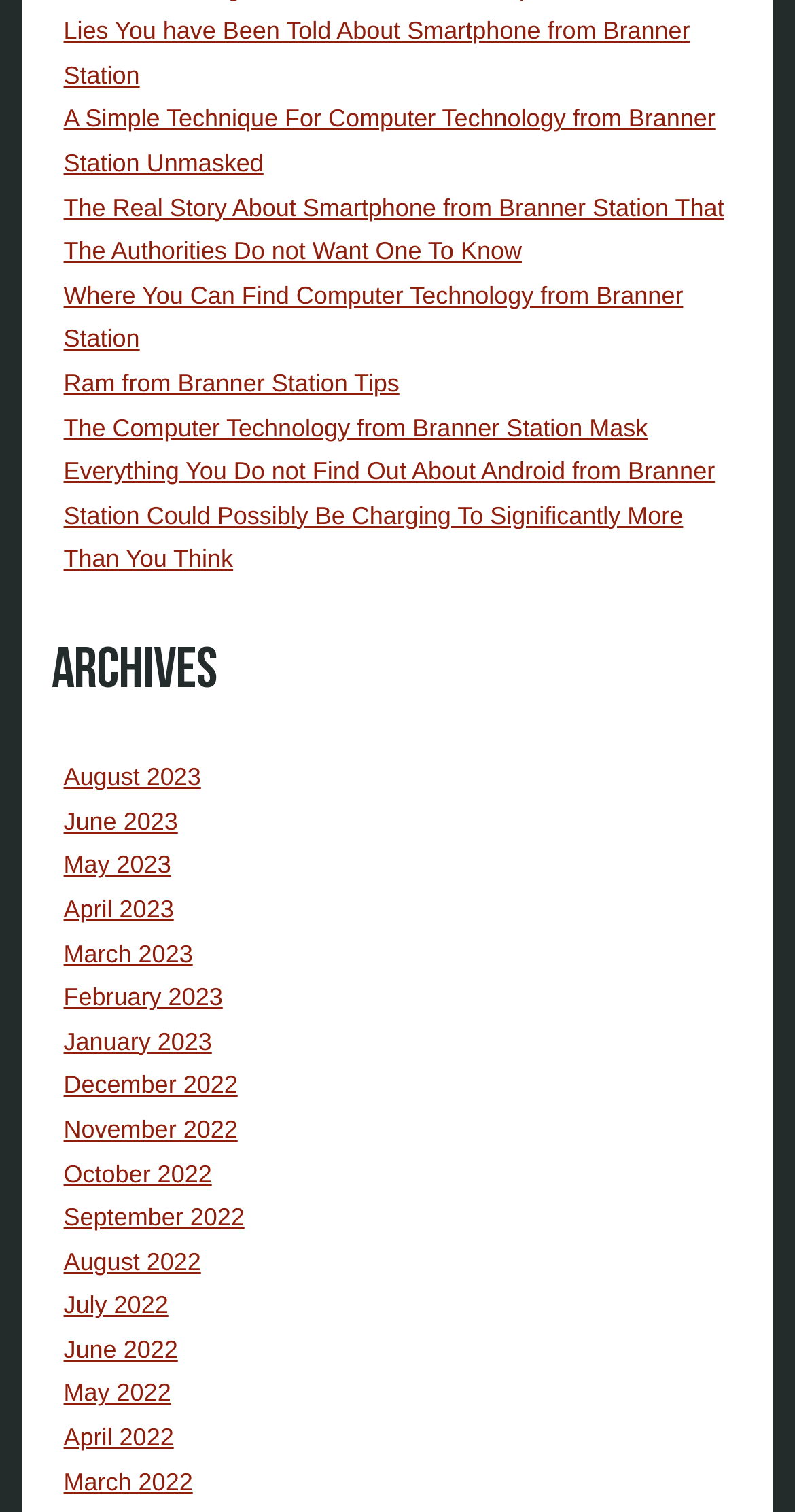Identify the bounding box coordinates for the UI element described as: "August 2022". The coordinates should be provided as four floats between 0 and 1: [left, top, right, bottom].

[0.08, 0.825, 0.253, 0.844]